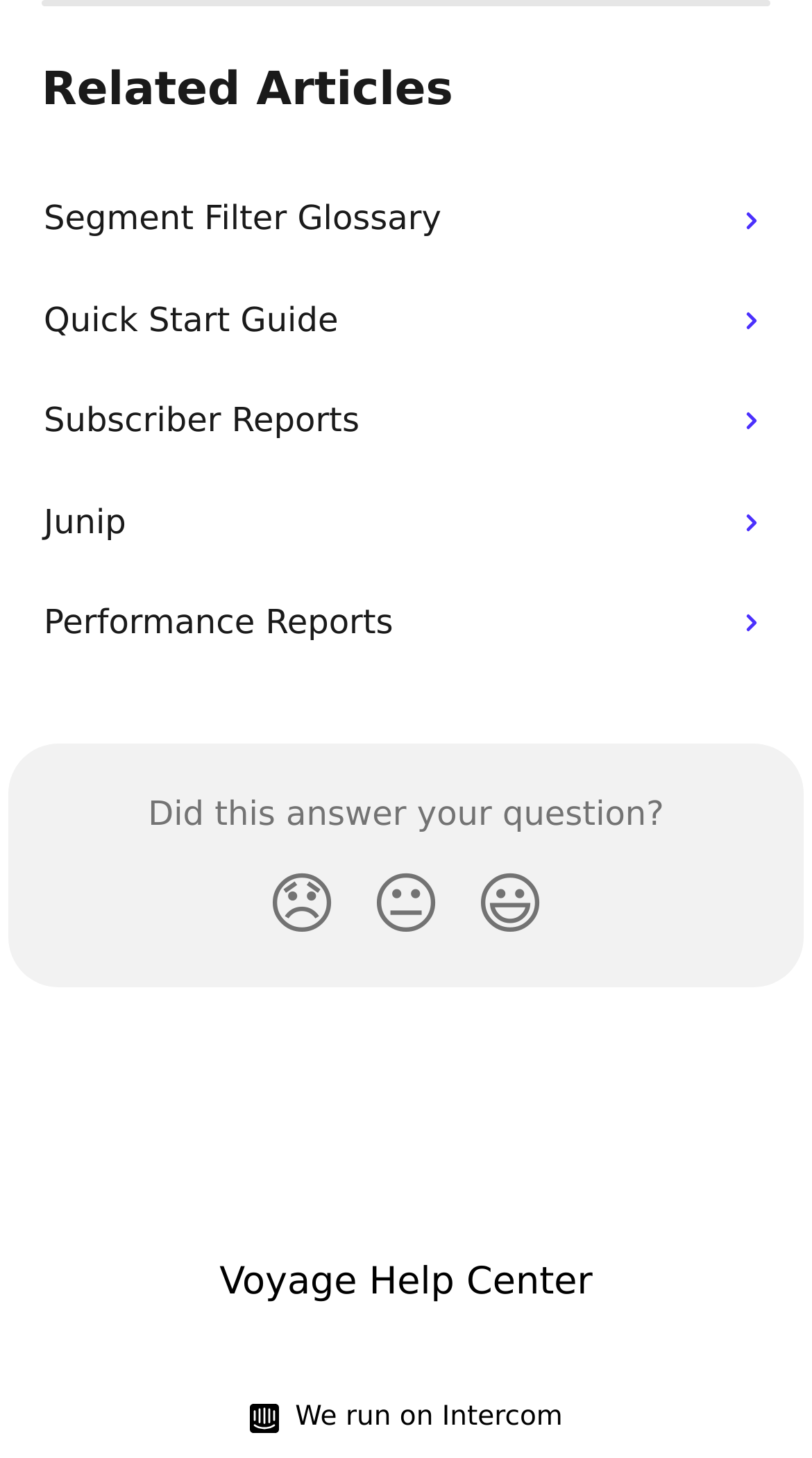Predict the bounding box coordinates of the UI element that matches this description: "We run on Intercom". The coordinates should be in the format [left, top, right, bottom] with each value between 0 and 1.

[0.343, 0.959, 0.693, 0.988]